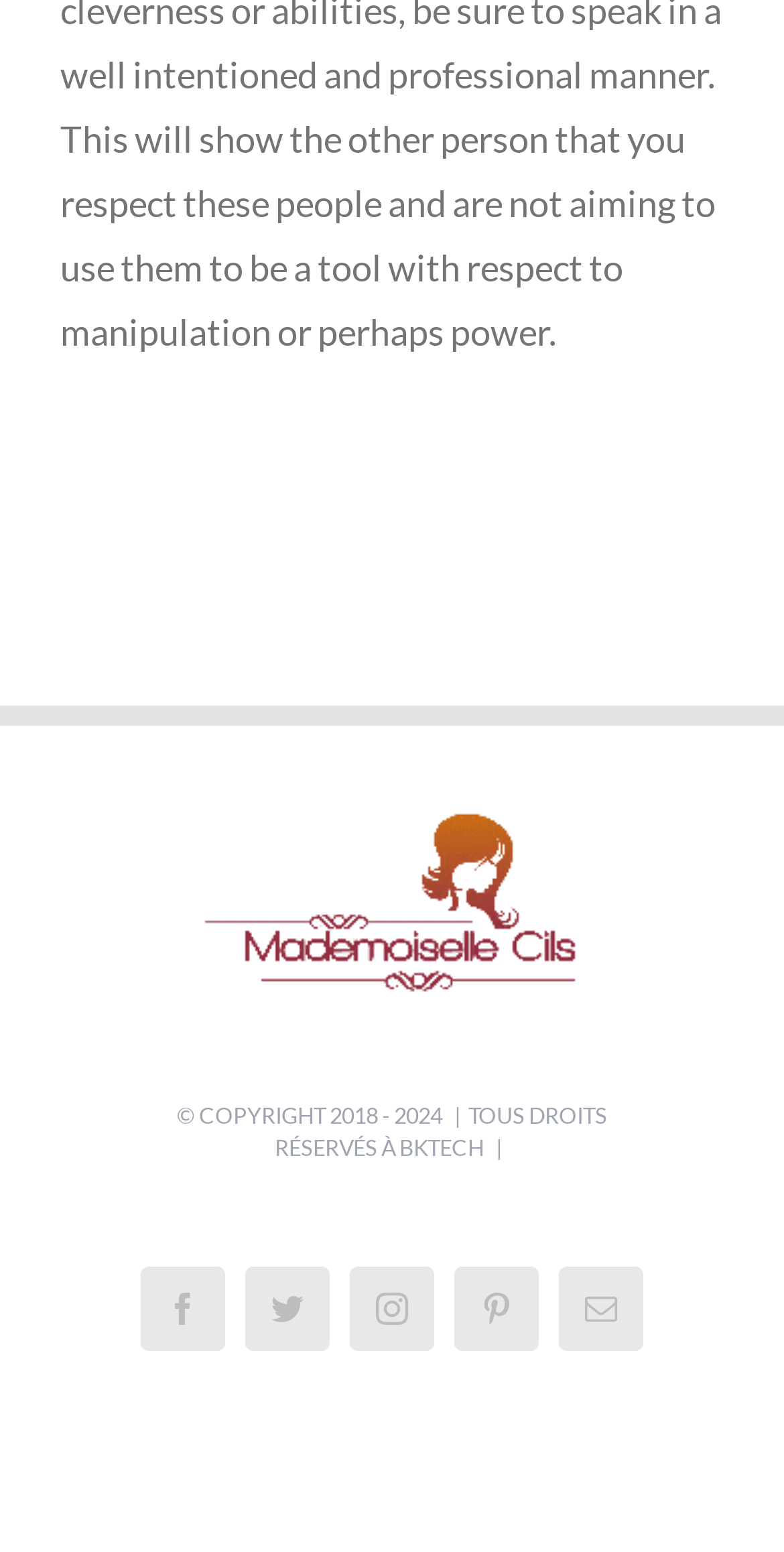What is the name of the company?
Refer to the image and give a detailed answer to the question.

I found the company name 'BKTECH' at the bottom of the webpage, which is a link. This suggests that BKTECH is the name of the company.